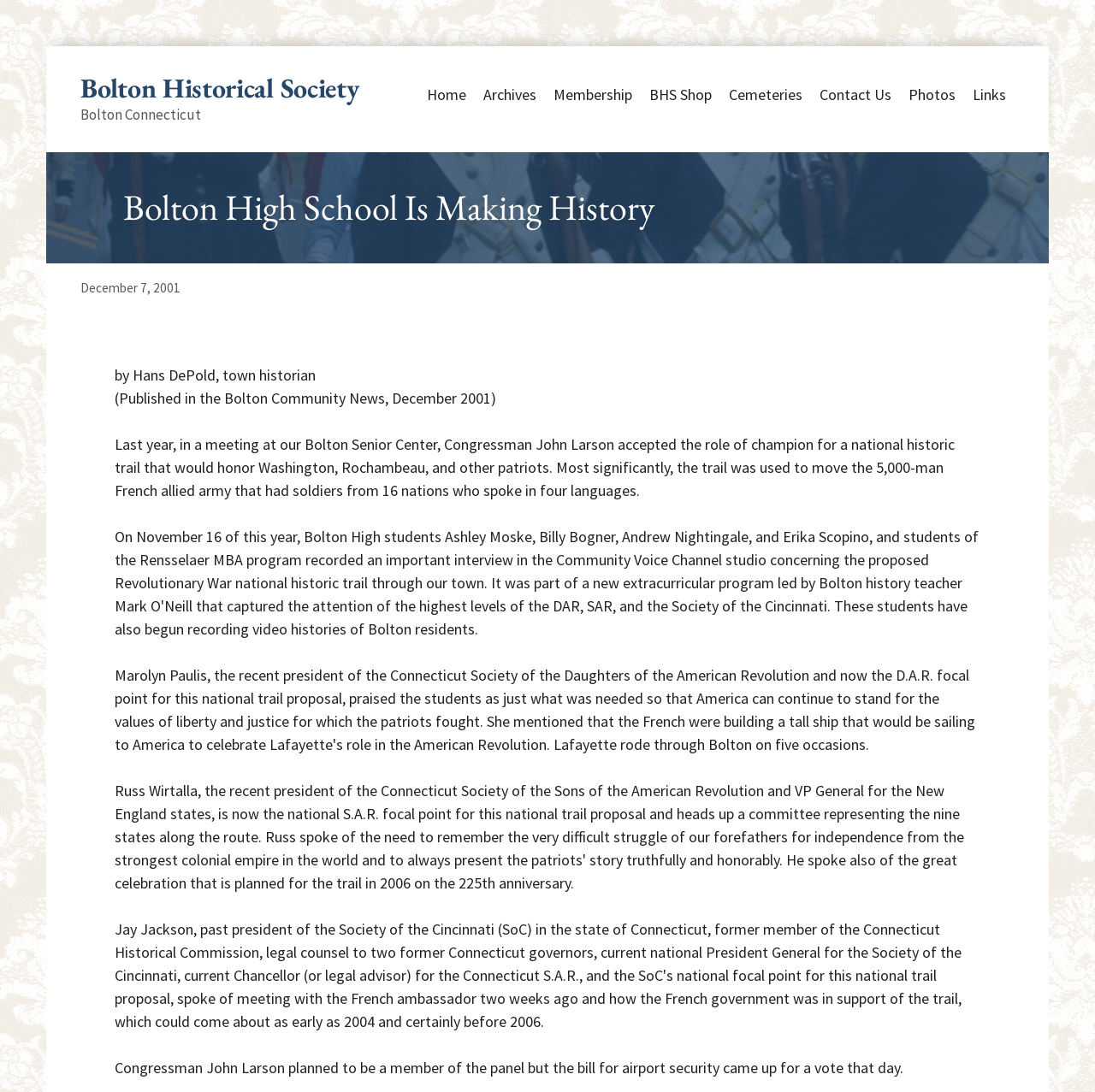Can you locate the main headline on this webpage and provide its text content?

Bolton High School Is Making History